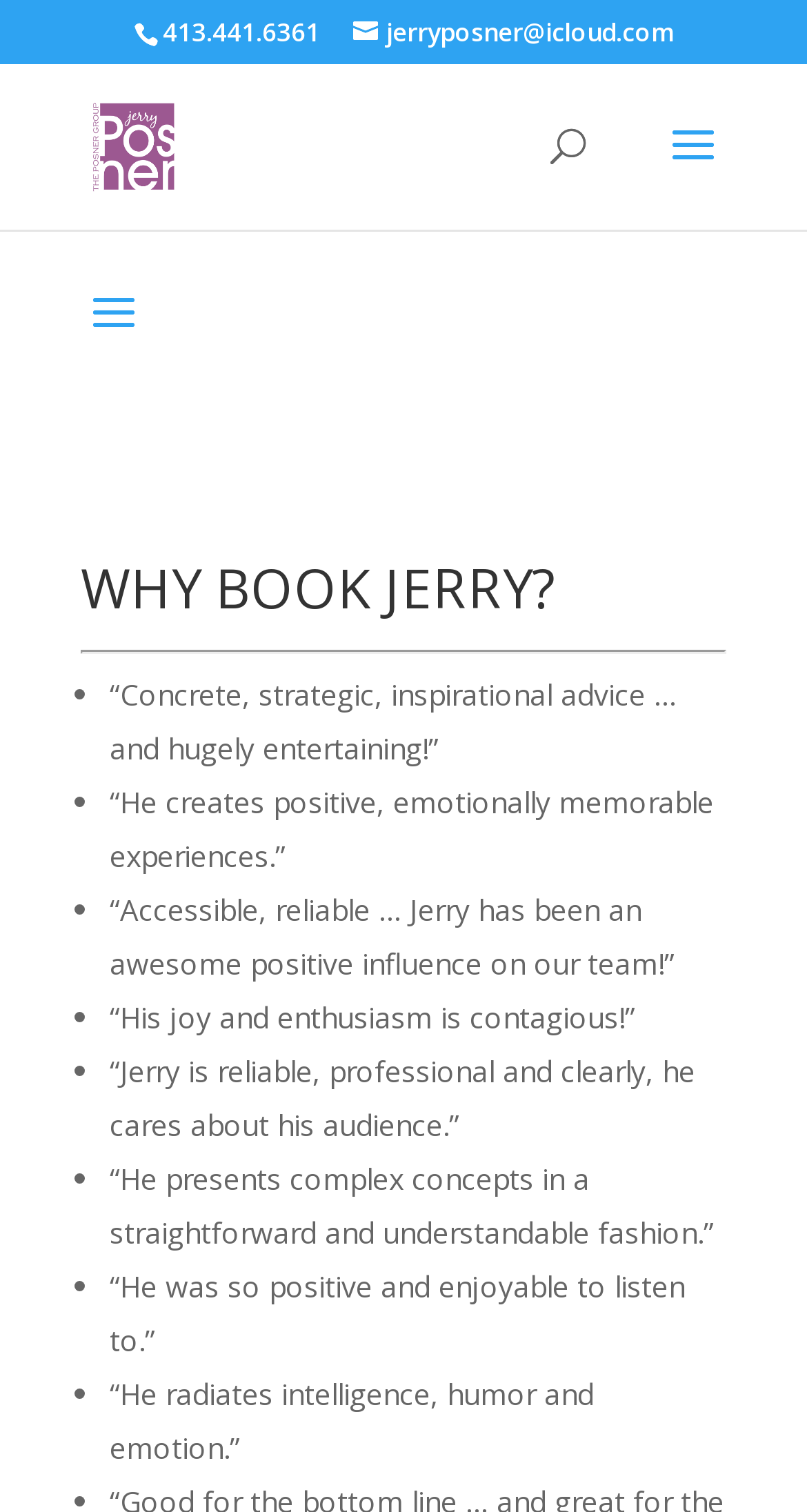Show the bounding box coordinates for the HTML element as described: "alt="Jerry Posner Motivational Programs"".

[0.11, 0.082, 0.221, 0.108]